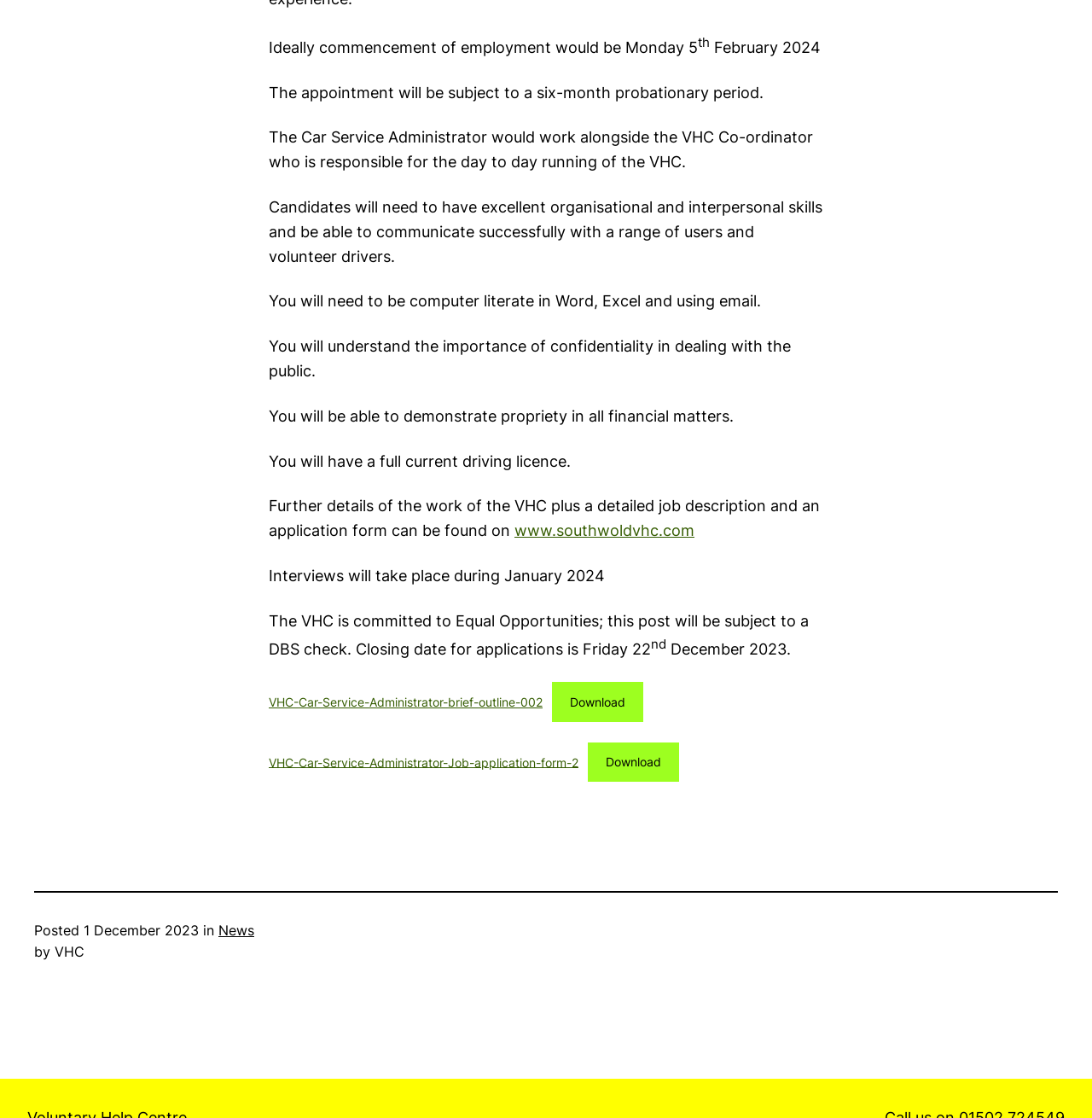Determine the bounding box for the UI element that matches this description: "VHC-Car-Service-Administrator-Job-application-form-2".

[0.246, 0.631, 0.518, 0.643]